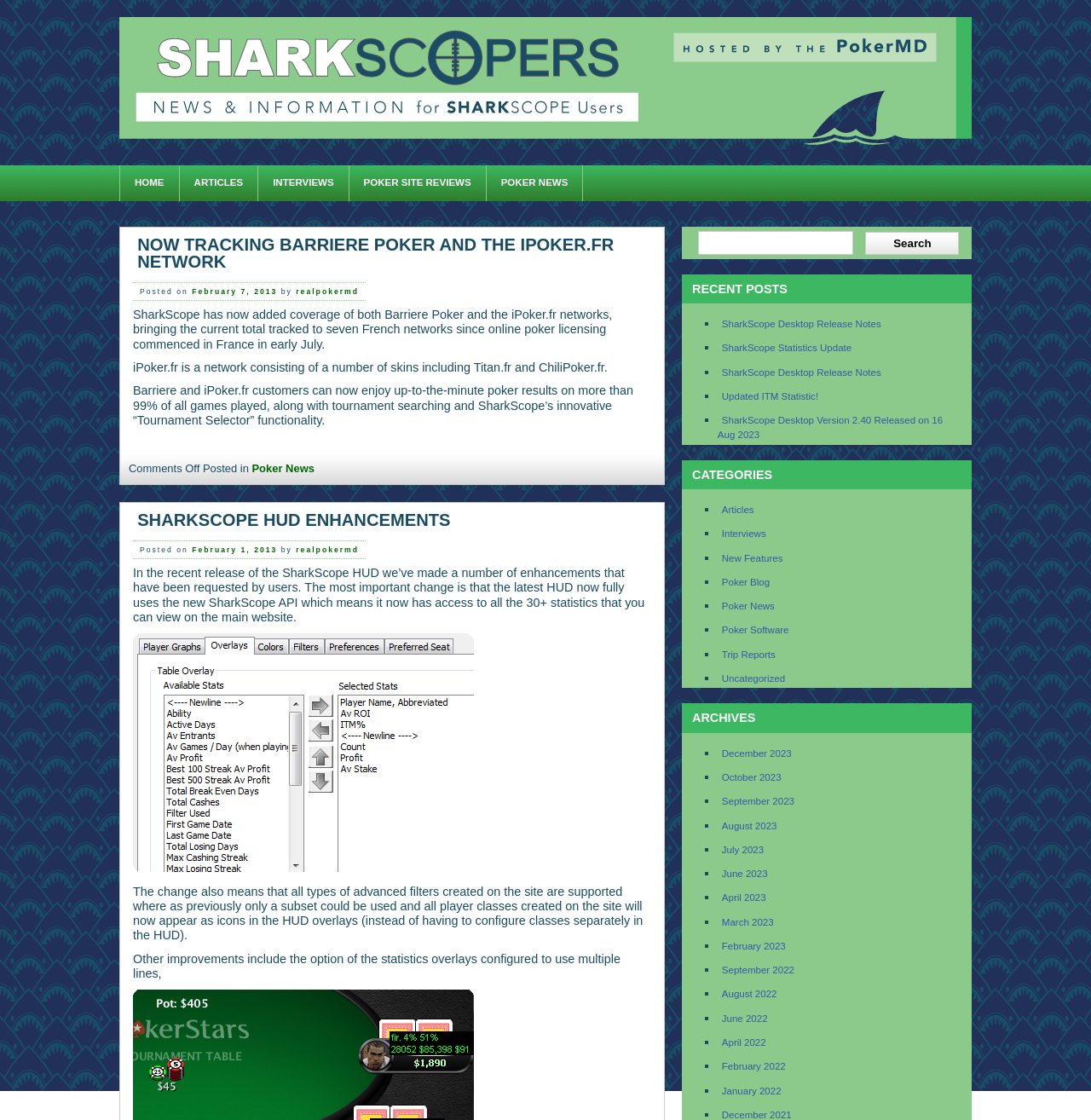Please identify the bounding box coordinates of the clickable area that will allow you to execute the instruction: "Click the 'HOME' link".

[0.11, 0.148, 0.165, 0.179]